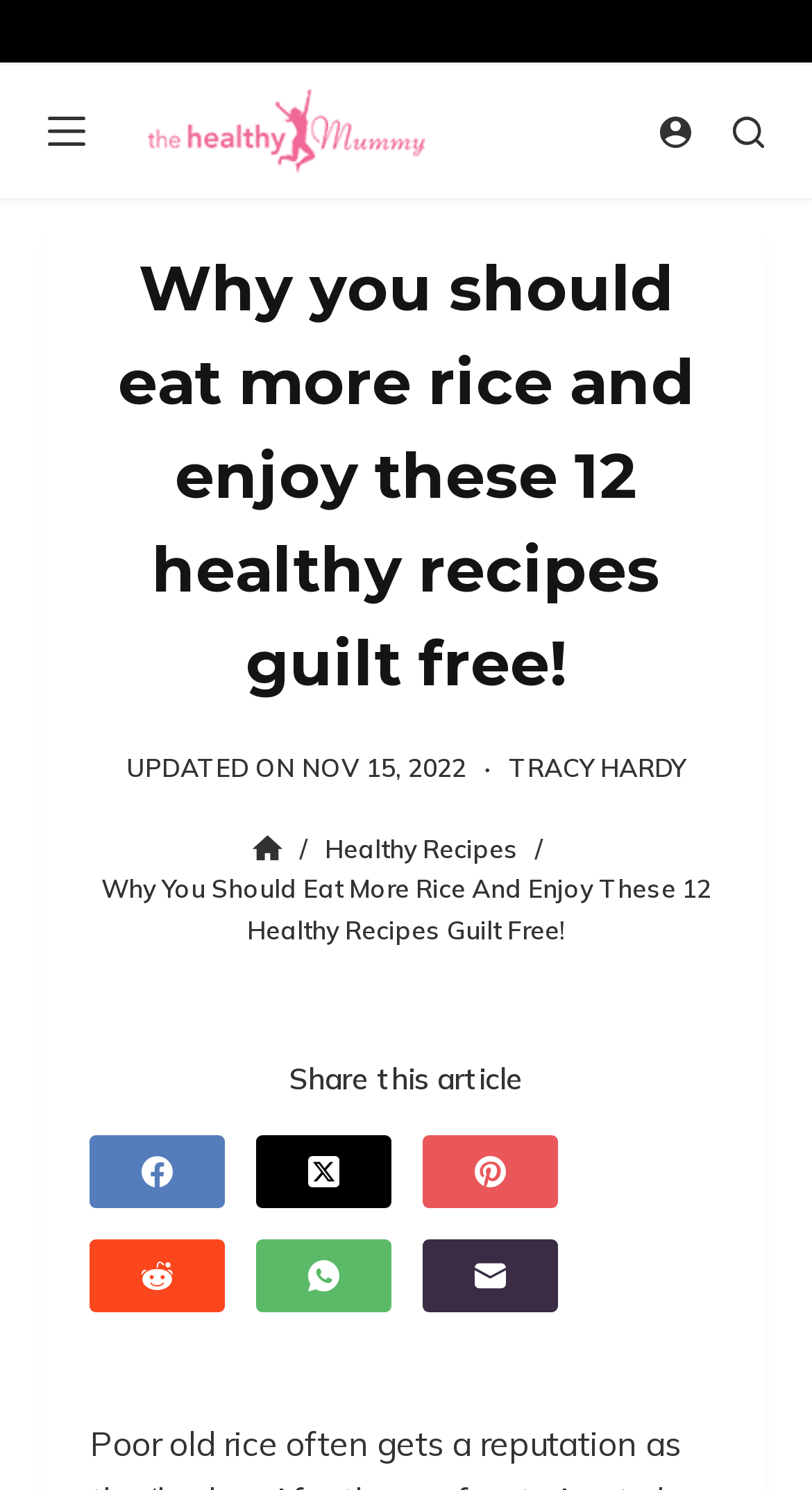Locate the bounding box coordinates of the area to click to fulfill this instruction: "Login to your account". The bounding box should be presented as four float numbers between 0 and 1, in the order [left, top, right, bottom].

[0.812, 0.078, 0.85, 0.099]